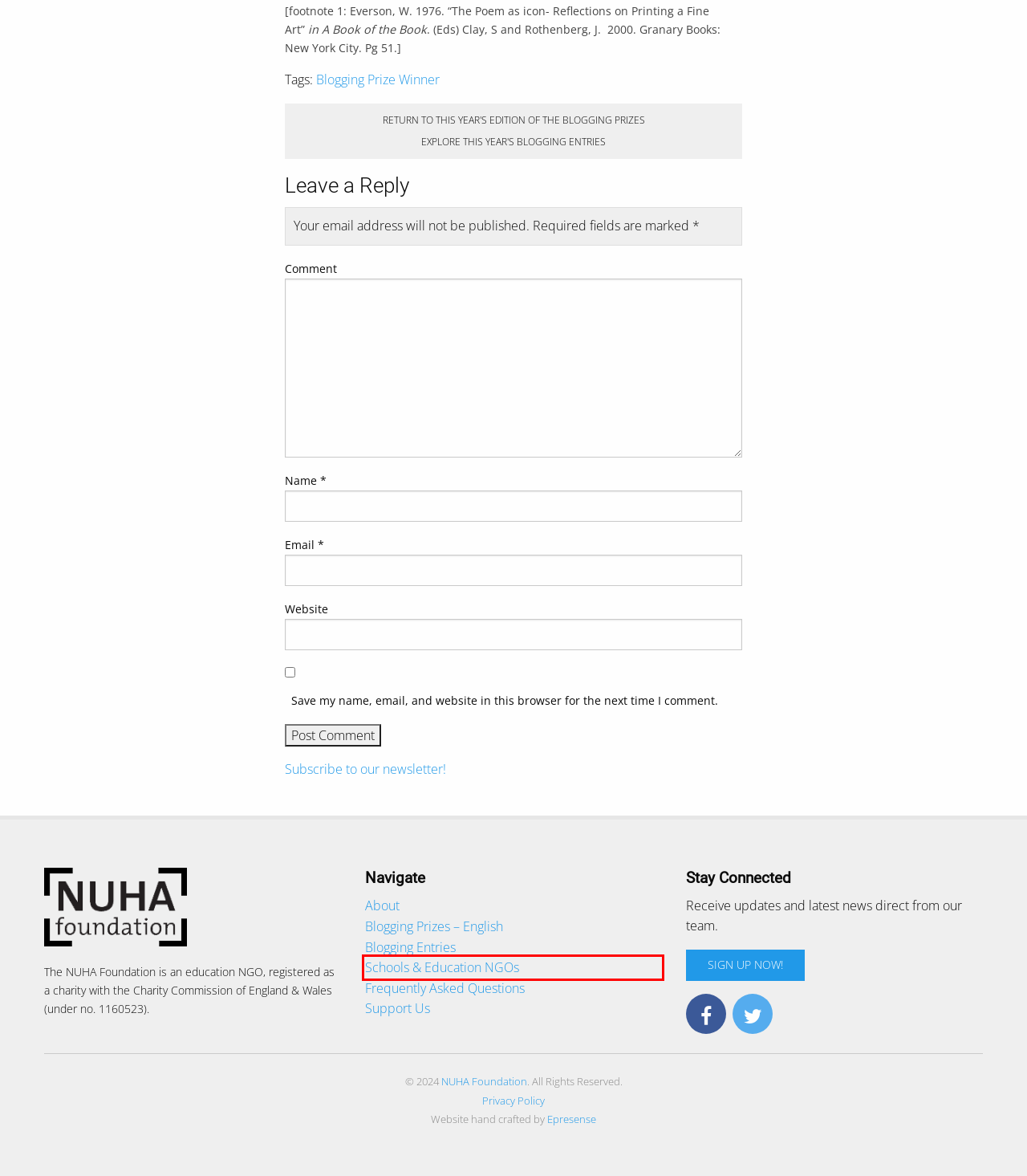View the screenshot of the webpage containing a red bounding box around a UI element. Select the most fitting webpage description for the new page shown after the element in the red bounding box is clicked. Here are the candidates:
A. Blogging Prize Winner | NUHA Foundation
B. Community Development | NUHA Foundation
C. About | NUHA Foundation
D. Blog | NUHA Foundation
E. Profiles of Schools & Education NGOs | NUHA Foundation
F. BuddhaNet - Worldwide Buddhist Information and Education Network
G. Blogging Prize Entries | NUHA Foundation
H. Frequently Asked Questions | NUHA Foundation

E